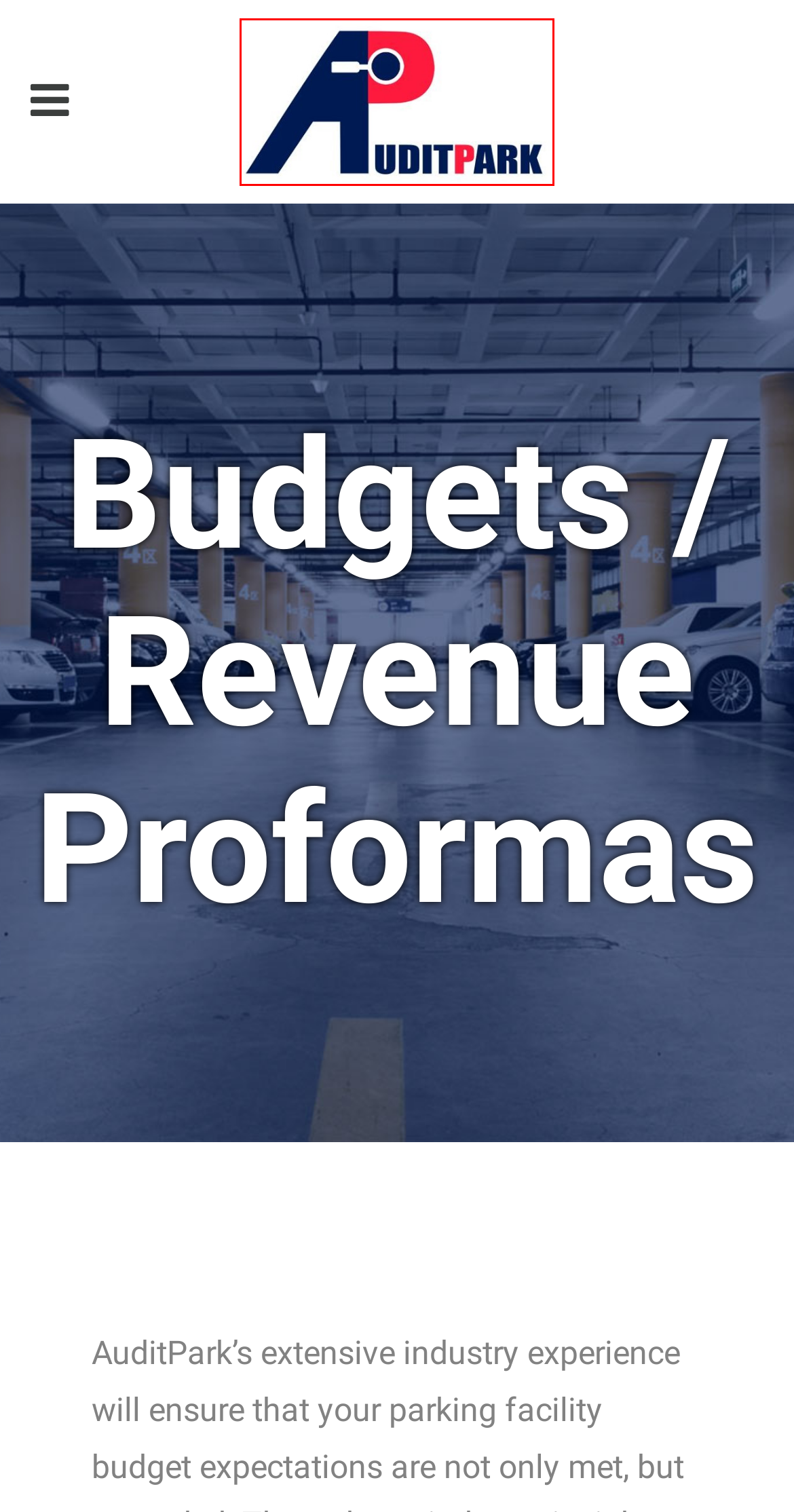Using the screenshot of a webpage with a red bounding box, pick the webpage description that most accurately represents the new webpage after the element inside the red box is clicked. Here are the candidates:
A. Audit Park |   Facility Signage
B. Audit Park |   Area Market Rate Analysis
C. Audit Park |   Parking Facility Design & Layout
D. Audit Park |   Parking RFPs / RFQs
E. Audit Park | Parking Consulting Services
F. Audit Park |   Facility Deficiency Reports
G. Audit Park |   Revenue Growth
H. Audit Park |   Green Parking Initiatives

E